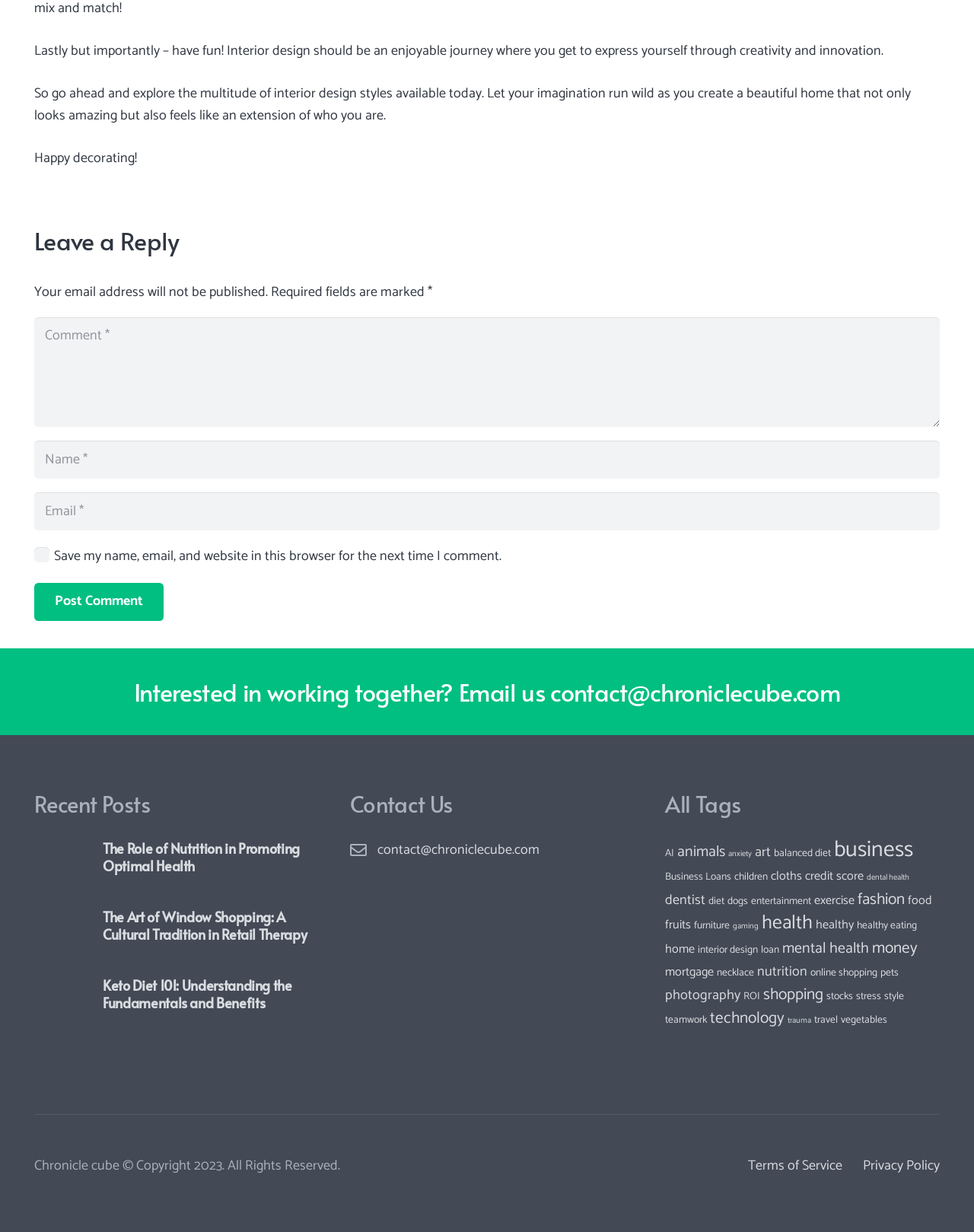What is the theme of the article with the image of a window shopper?
Using the information from the image, give a concise answer in one word or a short phrase.

The Art of Window Shopping